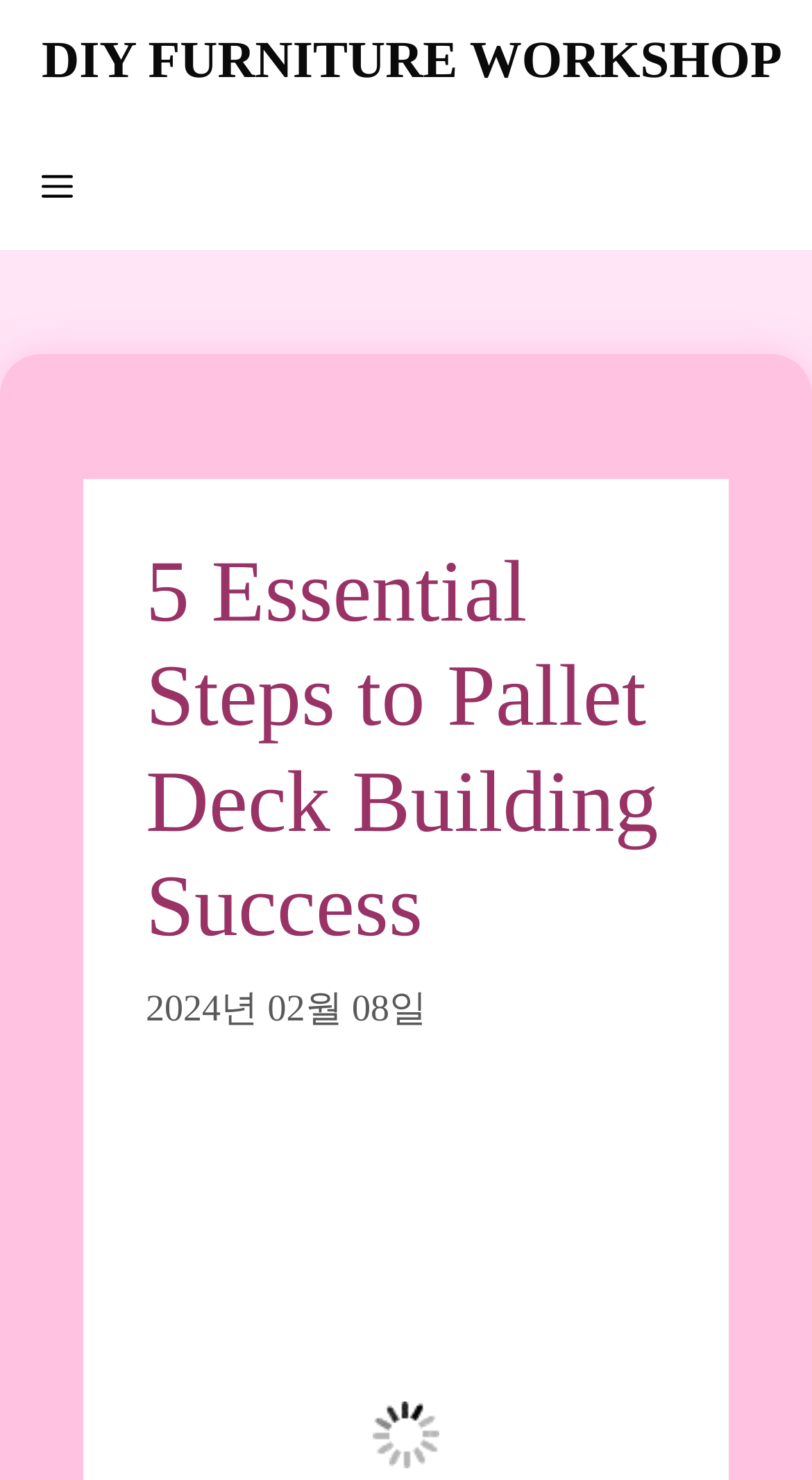Respond with a single word or phrase to the following question:
What is the date of the article?

2024년 02월 08일